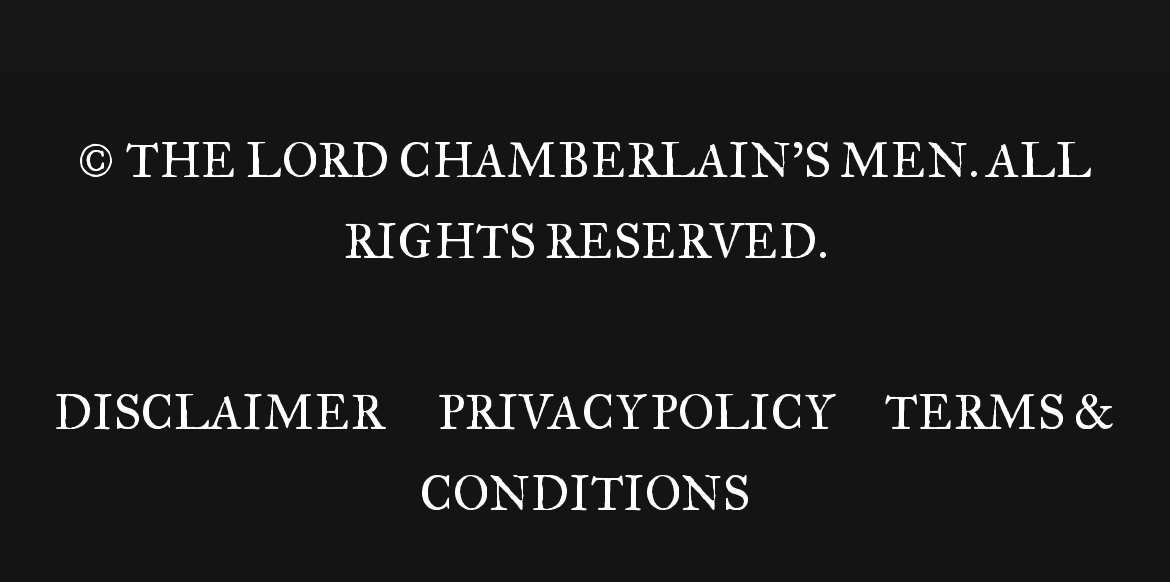Mark the bounding box of the element that matches the following description: "Privacy Policy".

[0.374, 0.659, 0.71, 0.757]